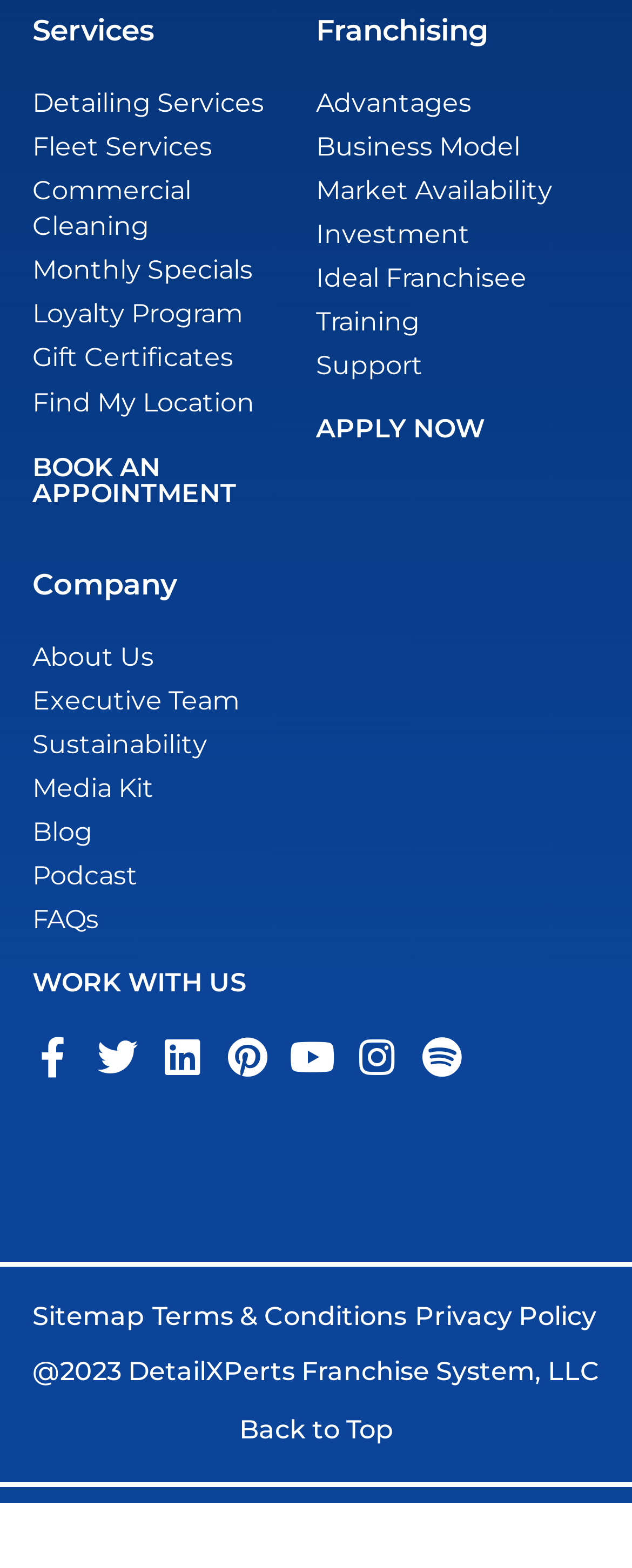Please use the details from the image to answer the following question comprehensively:
How many headings are there on the page?

I counted the number of headings on the page, which are 'Services', 'Franchising', and 'Company', and found that there are 3 headings in total.